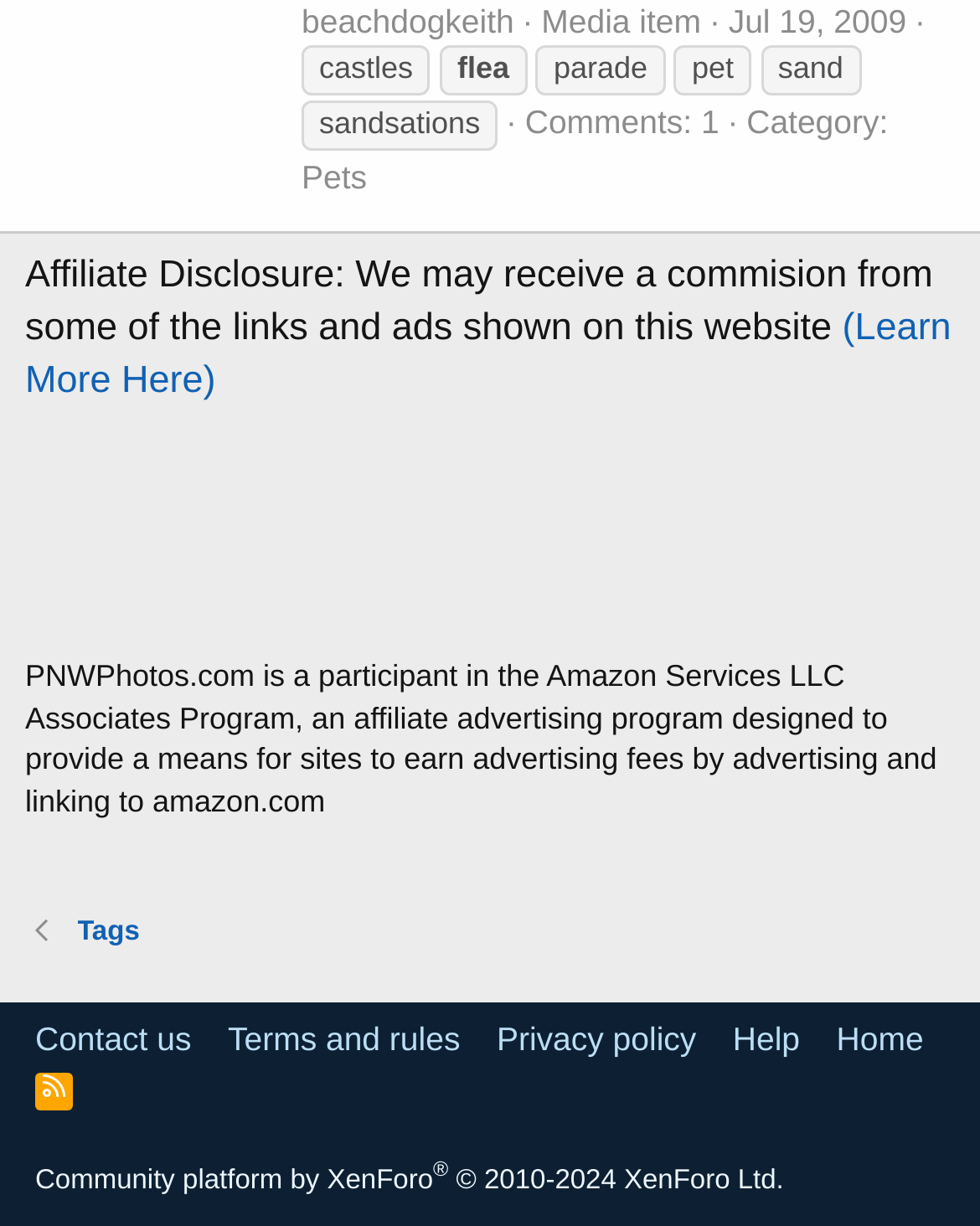Identify the bounding box of the UI element described as follows: "(Learn More Here)". Provide the coordinates as four float numbers in the range of 0 to 1 [left, top, right, bottom].

[0.026, 0.249, 0.971, 0.327]